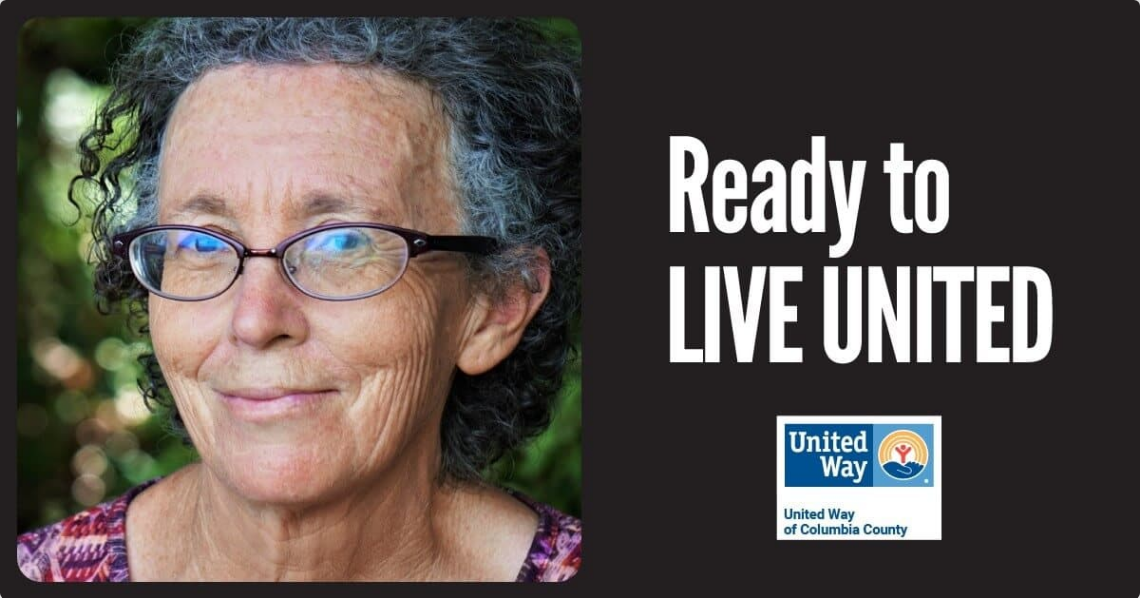Answer the following in one word or a short phrase: 
What organization's logo is present in the image?

United Way of Columbia County